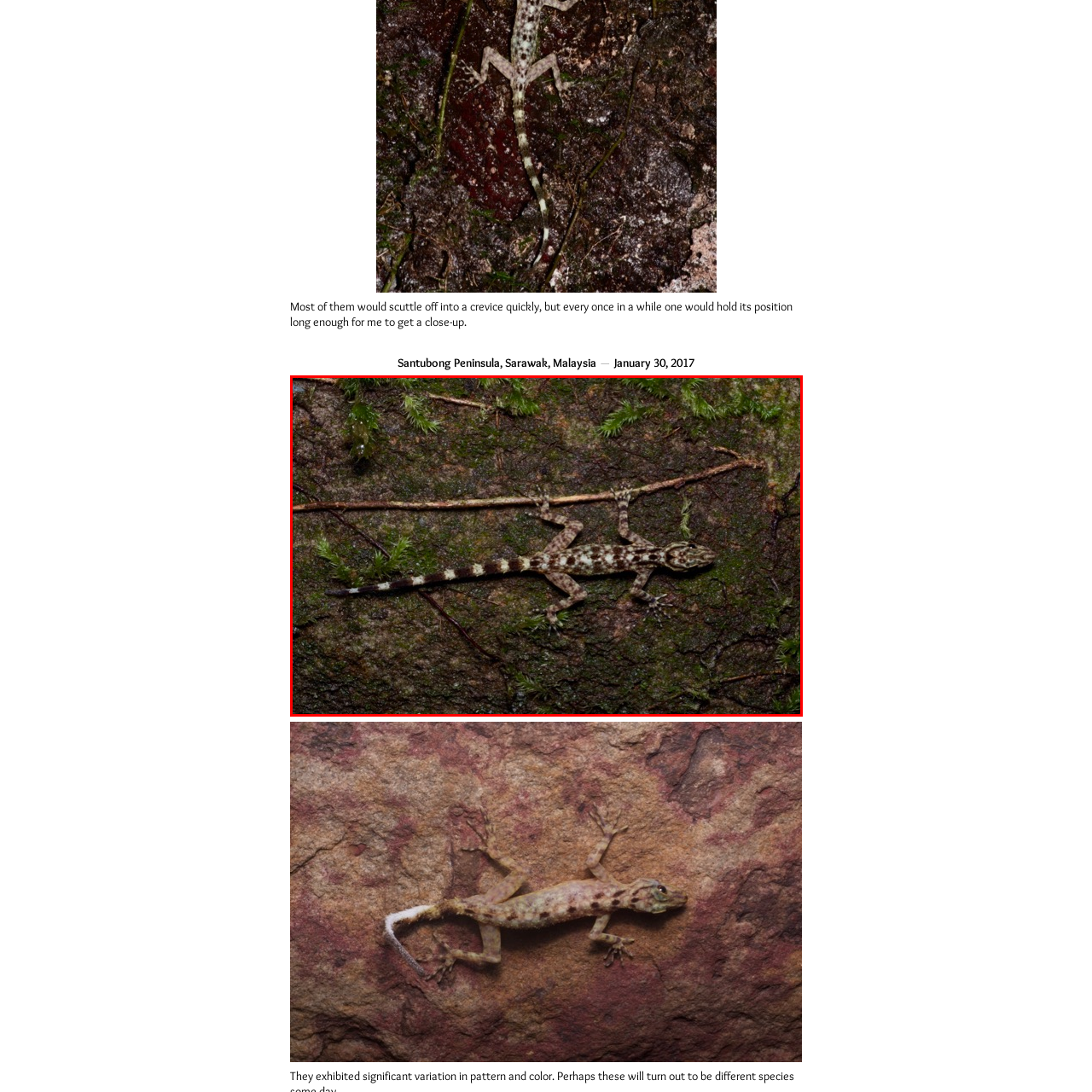What is the date when the image was taken?
Look closely at the image within the red bounding box and respond to the question with one word or a brief phrase.

January 30, 2017